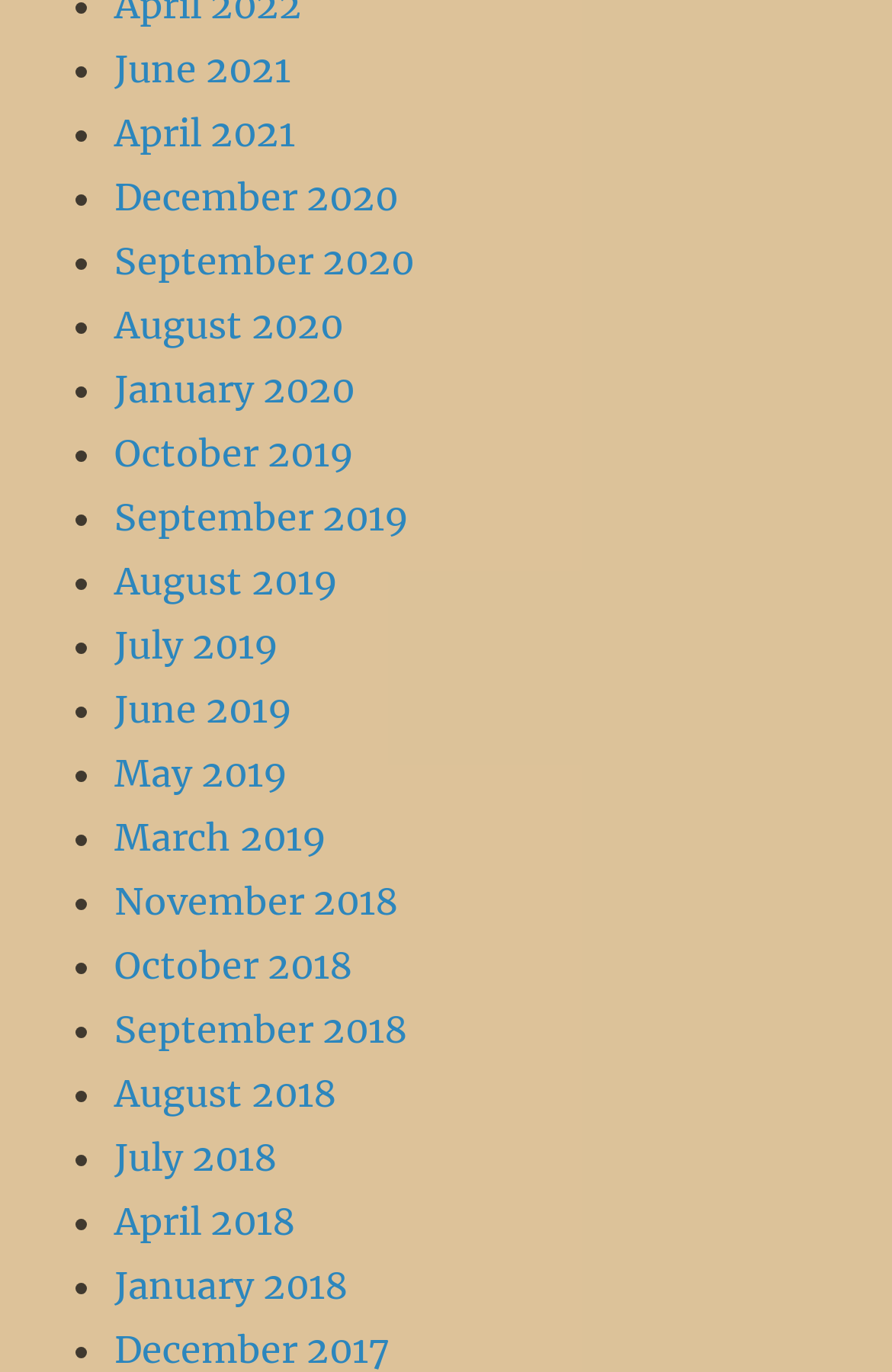Please answer the following question using a single word or phrase: Are all links related to months?

Yes